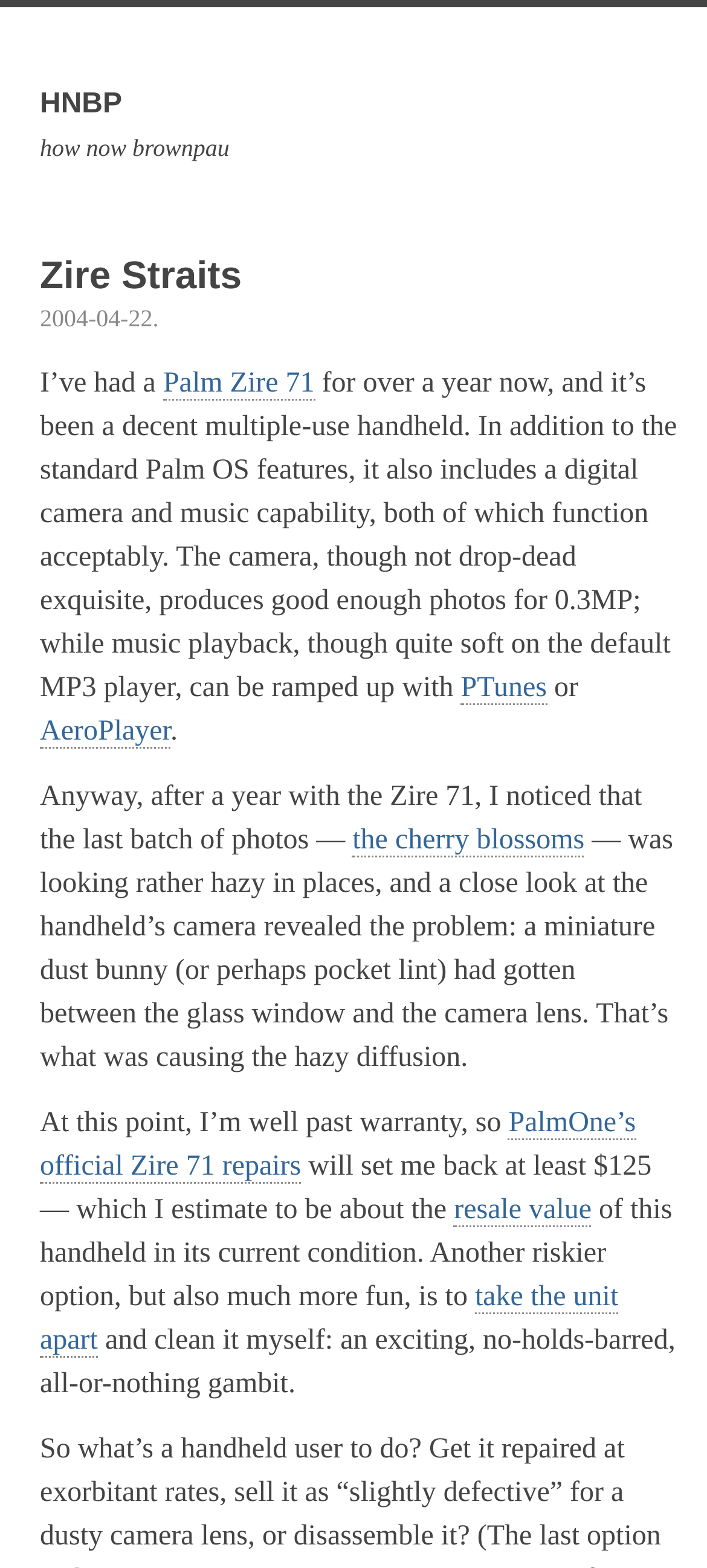Locate the UI element that matches the description Palm Zire 71 in the webpage screenshot. Return the bounding box coordinates in the format (top-left x, top-left y, bottom-right x, bottom-right y), with values ranging from 0 to 1.

[0.231, 0.235, 0.445, 0.255]